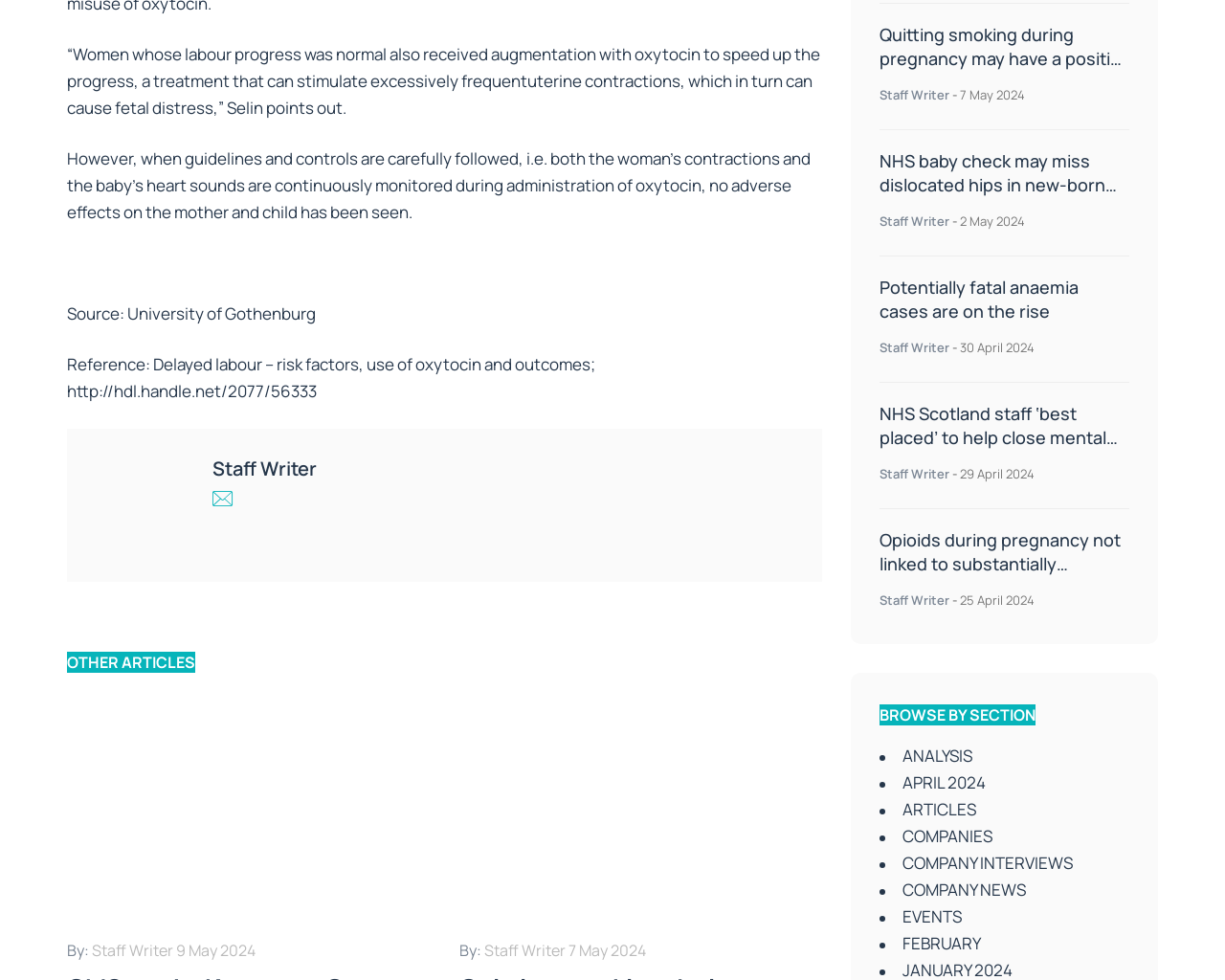Based on the element description: "FEBRUARY", identify the UI element and provide its bounding box coordinates. Use four float numbers between 0 and 1, [left, top, right, bottom].

[0.718, 0.949, 0.922, 0.977]